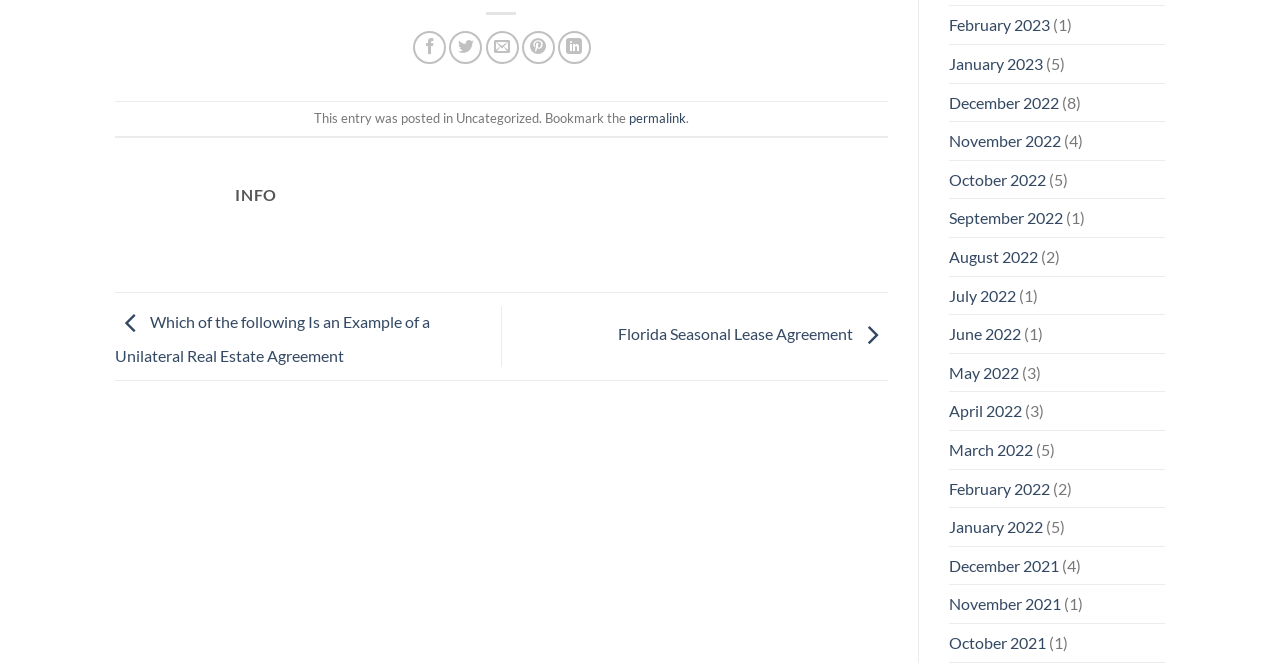Pinpoint the bounding box coordinates of the area that must be clicked to complete this instruction: "Browse the Florida Seasonal Lease Agreement".

[0.482, 0.49, 0.693, 0.518]